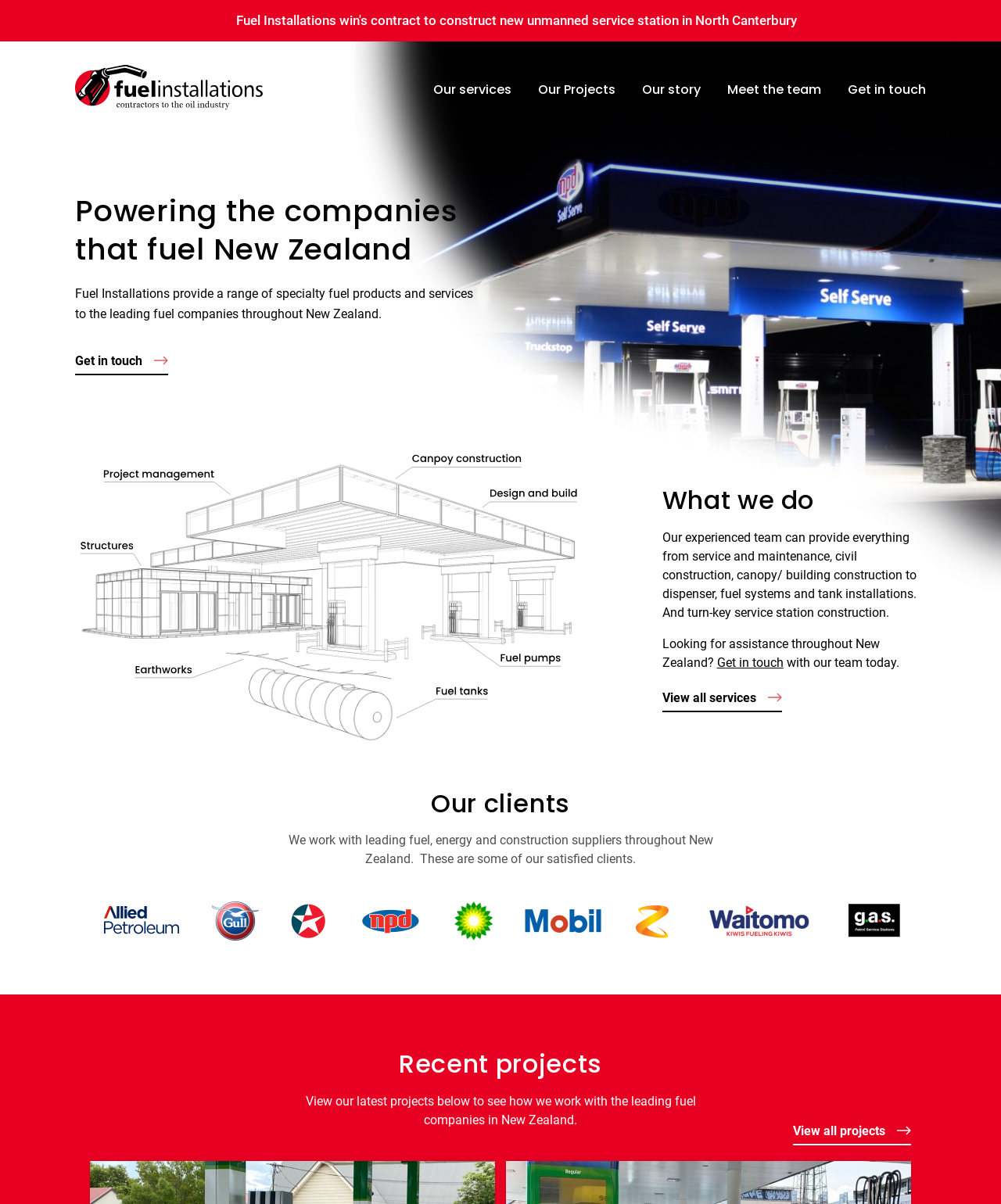Please identify the bounding box coordinates of the area that needs to be clicked to follow this instruction: "click the link to read more about the article 5 Marketing Podcasts We Cannot Live Without".

None